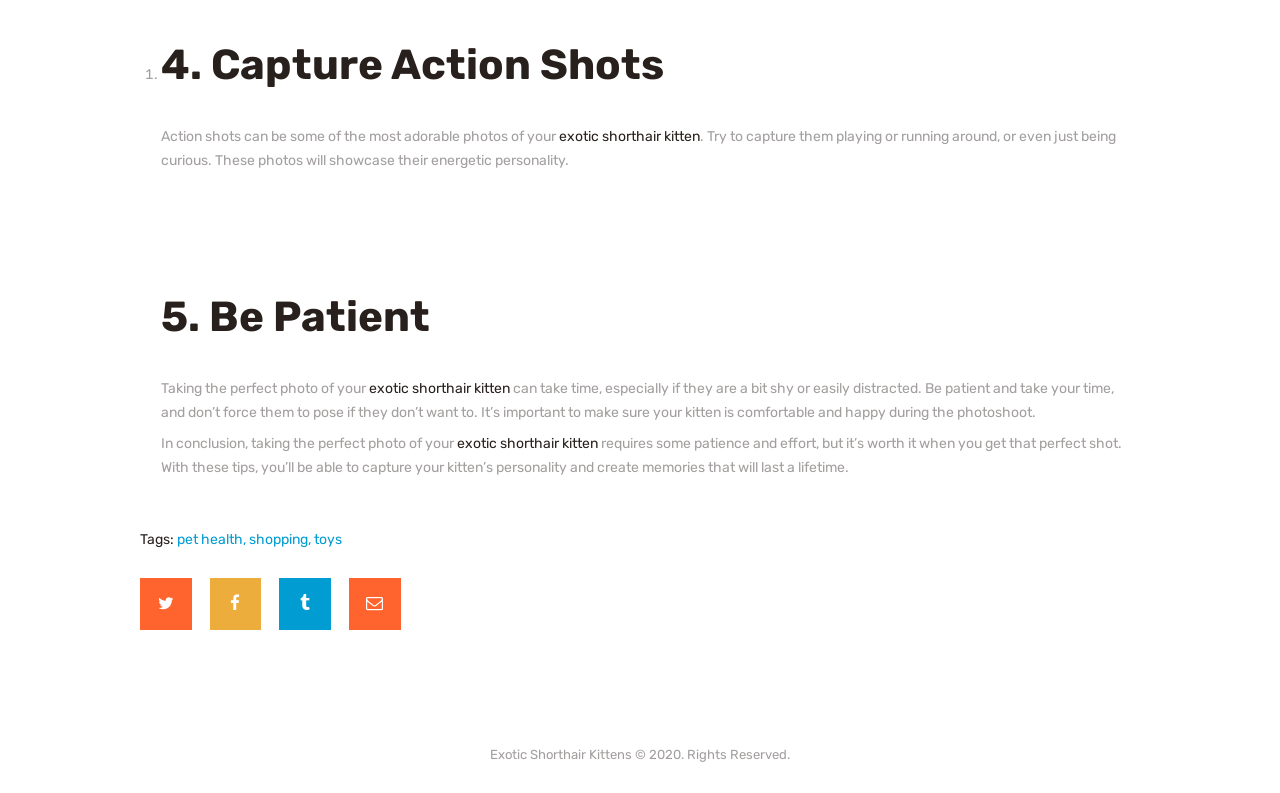Respond to the question below with a single word or phrase:
What type of kitten is mentioned in the article?

exotic shorthair